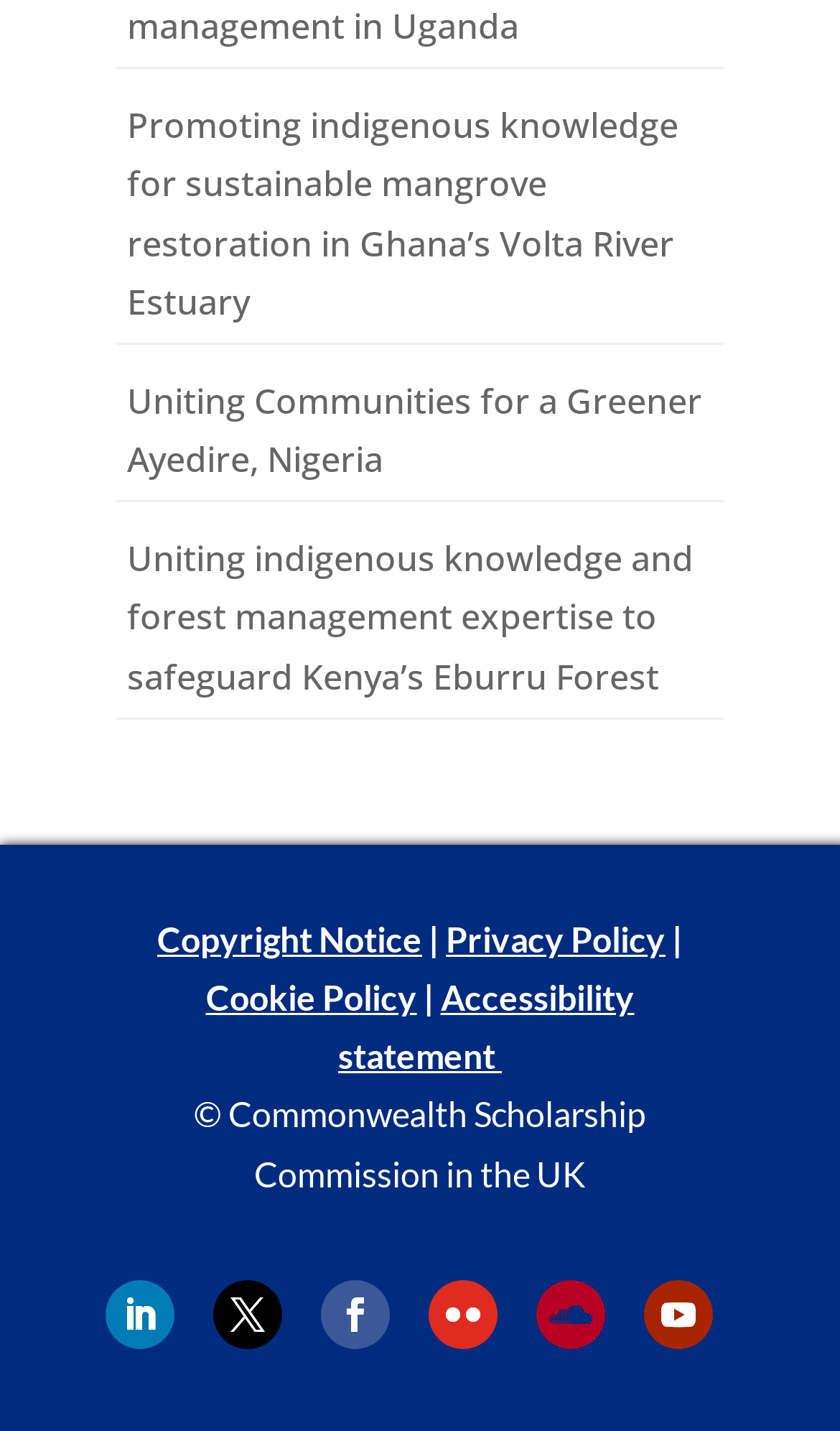Pinpoint the bounding box coordinates of the clickable element to carry out the following instruction: "Learn about Uniting indigenous knowledge and forest management expertise to safeguard Kenya’s Eburru Forest."

[0.151, 0.374, 0.826, 0.489]